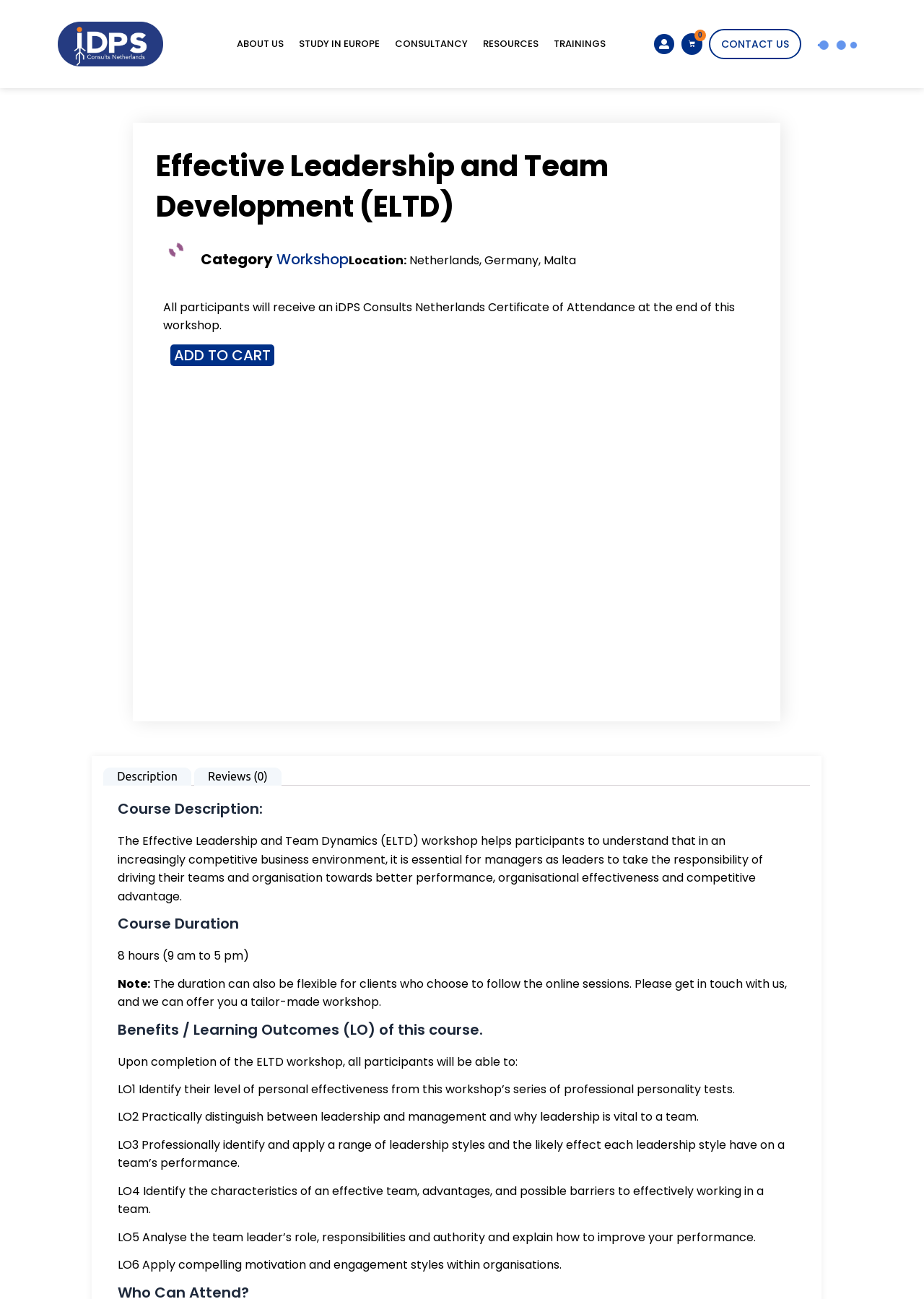What is the name of the workshop?
Provide an in-depth and detailed answer to the question.

I found the answer by looking at the heading element with the text 'Effective Leadership and Team Development (ELTD)' which is located at the top of the webpage.